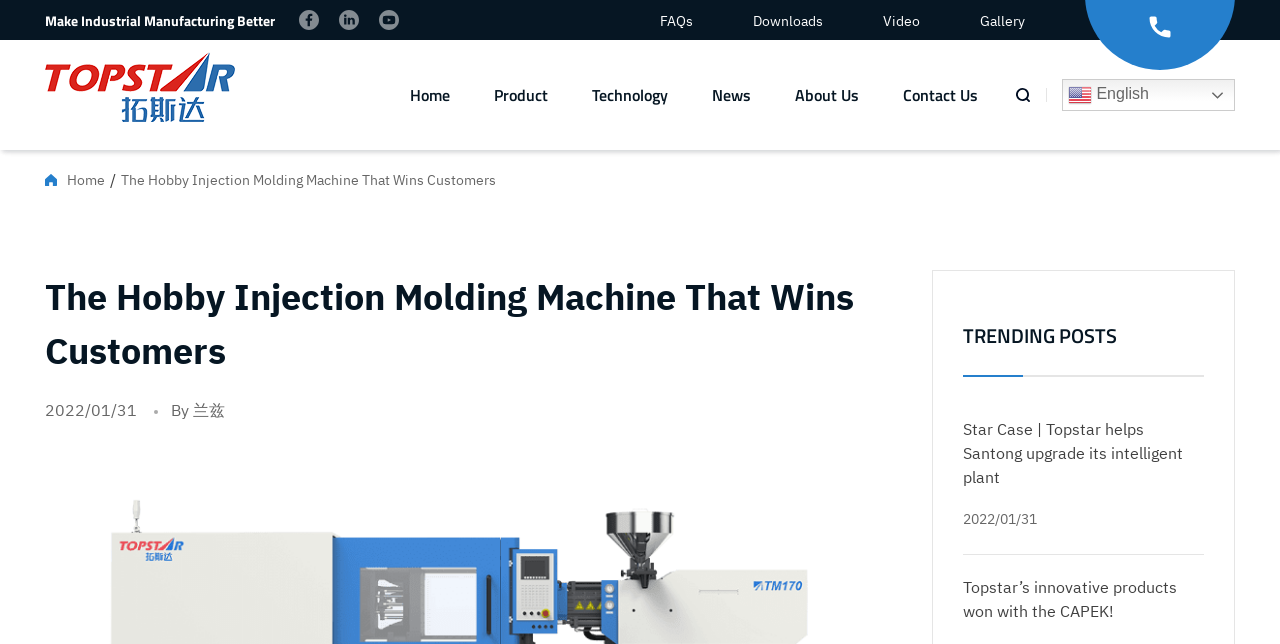Please find the bounding box coordinates of the element that you should click to achieve the following instruction: "Click the FAQs link". The coordinates should be presented as four float numbers between 0 and 1: [left, top, right, bottom].

[0.516, 0.019, 0.541, 0.047]